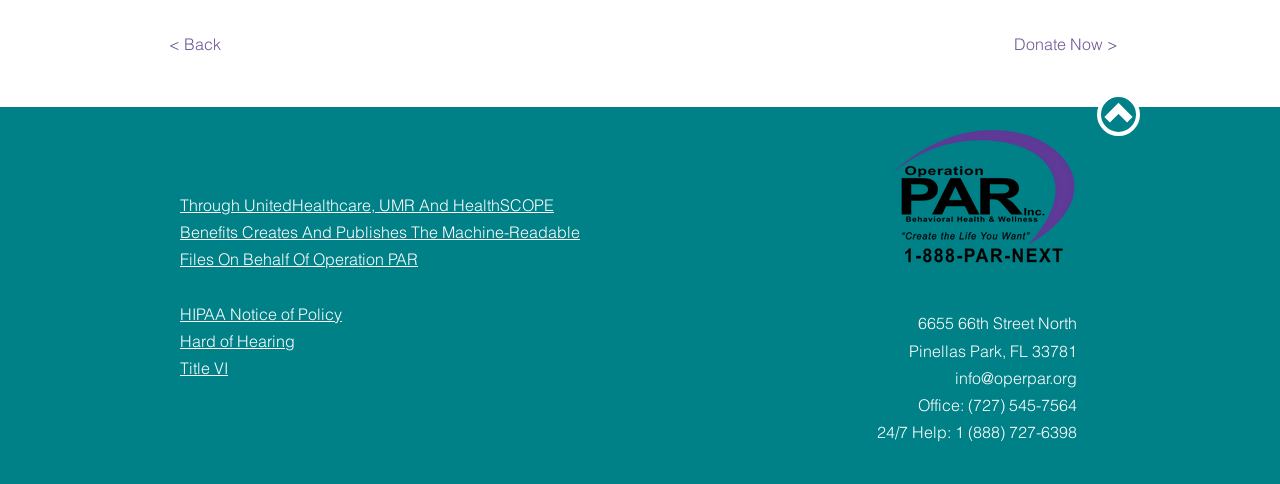Give the bounding box coordinates for the element described as: "HIPAA Notice of Policy".

[0.141, 0.628, 0.267, 0.669]